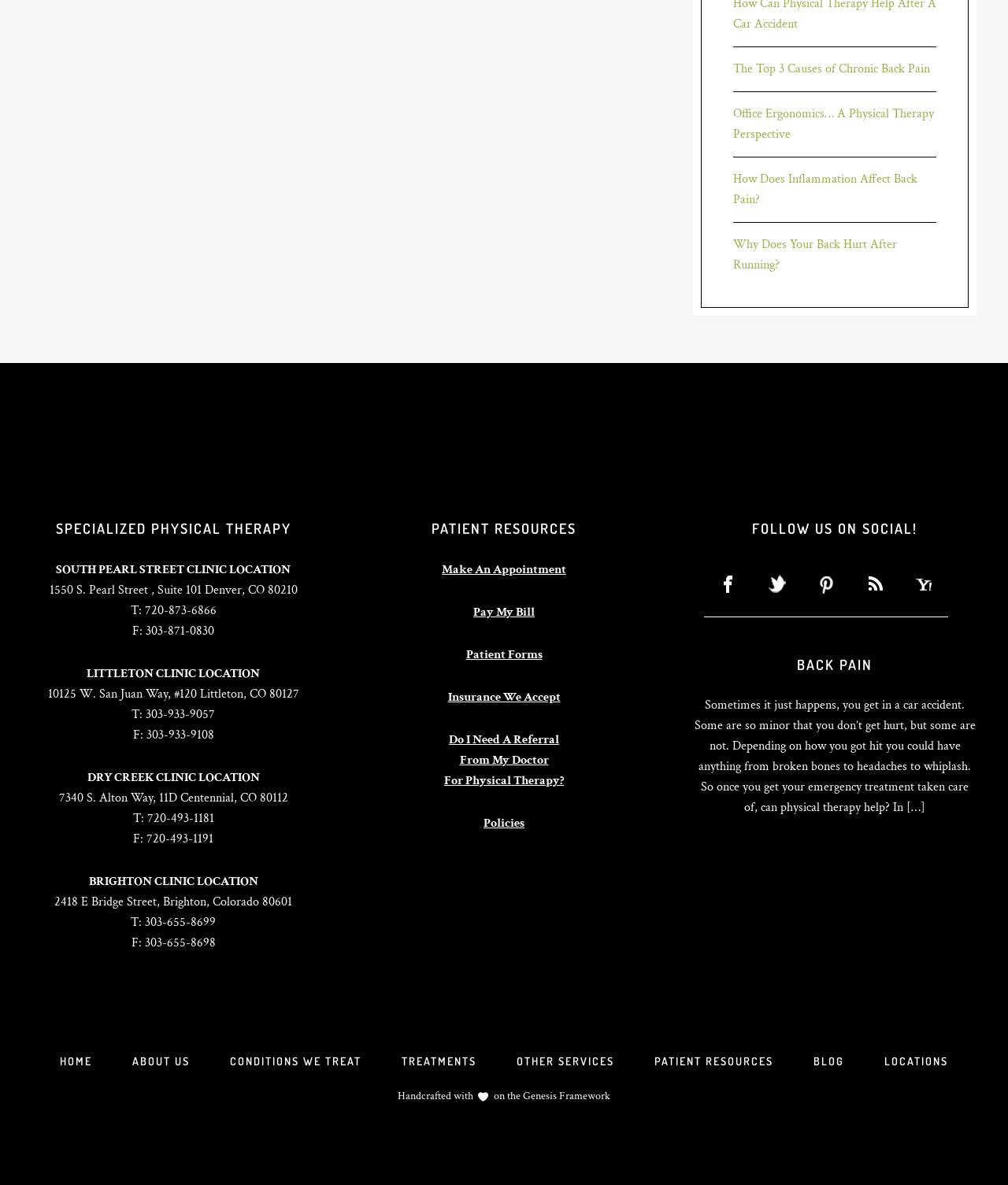Provide a short answer to the following question with just one word or phrase: How many clinic locations are listed?

4